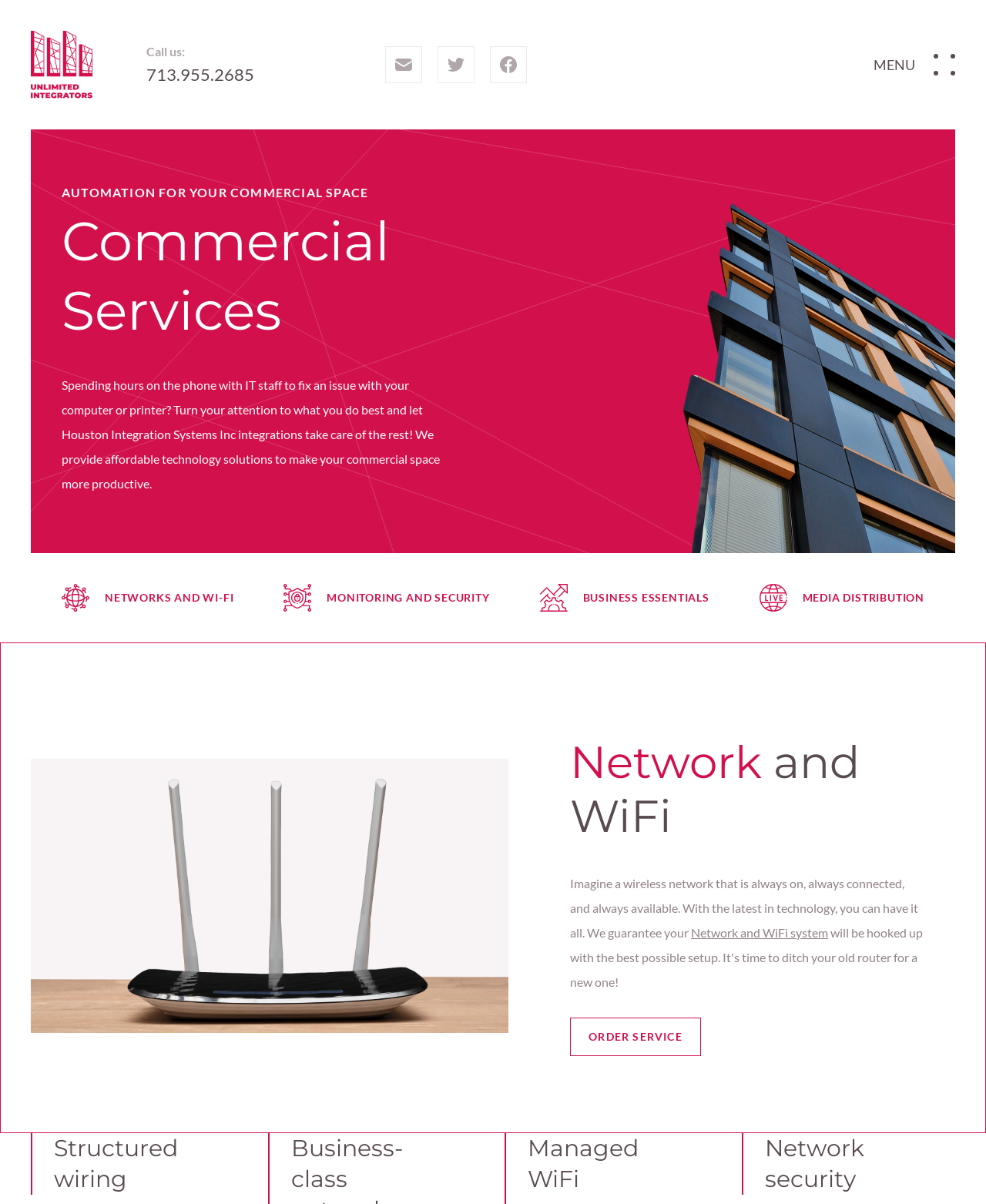What is the purpose of the 'CLOSE MENU' button?
Please answer the question with a detailed response using the information from the screenshot.

I inferred the purpose of the button by its text content 'CLOSE MENU', which suggests that it is used to close a menu that is currently open.